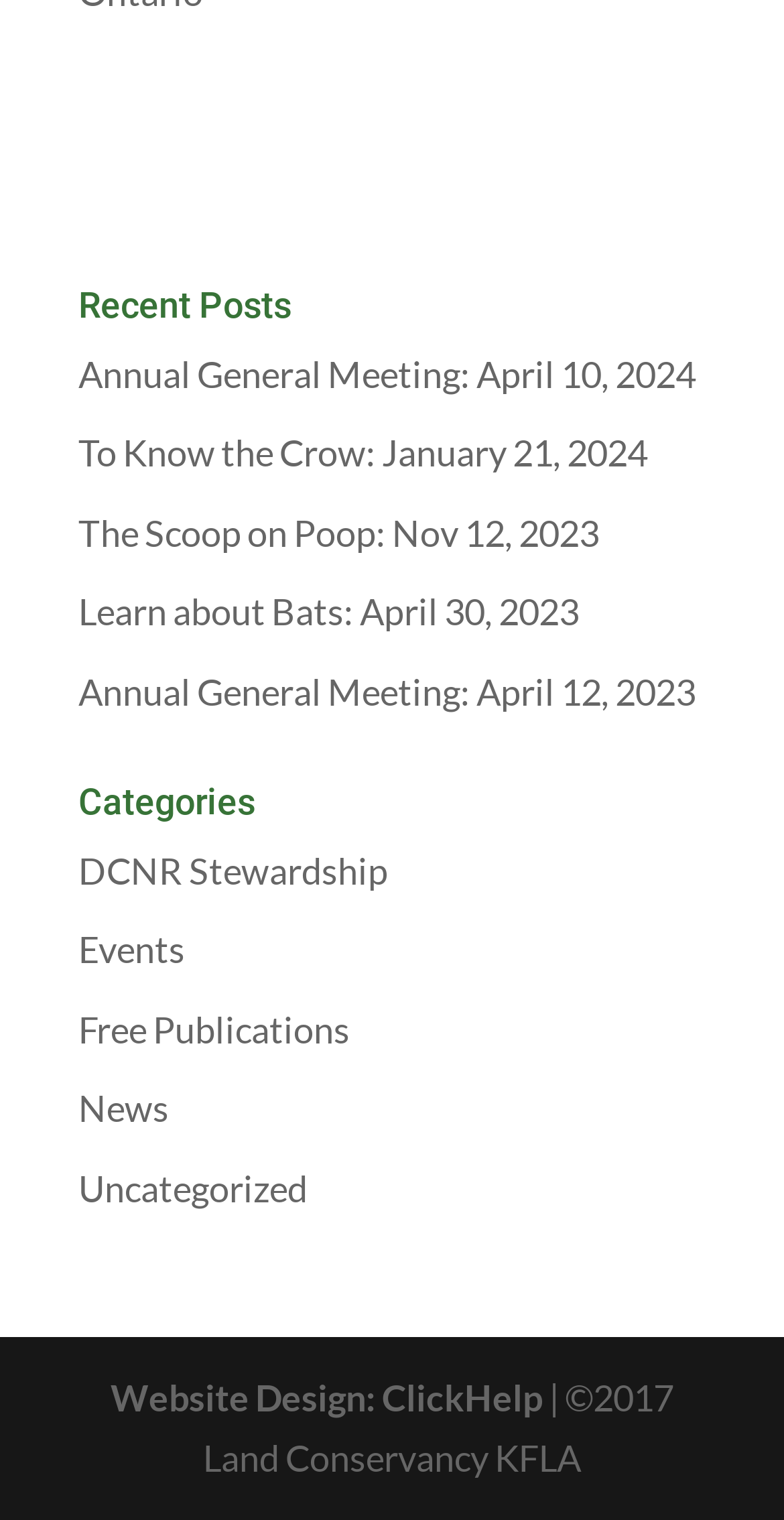How many recent posts are listed?
Please provide a single word or phrase as your answer based on the screenshot.

5